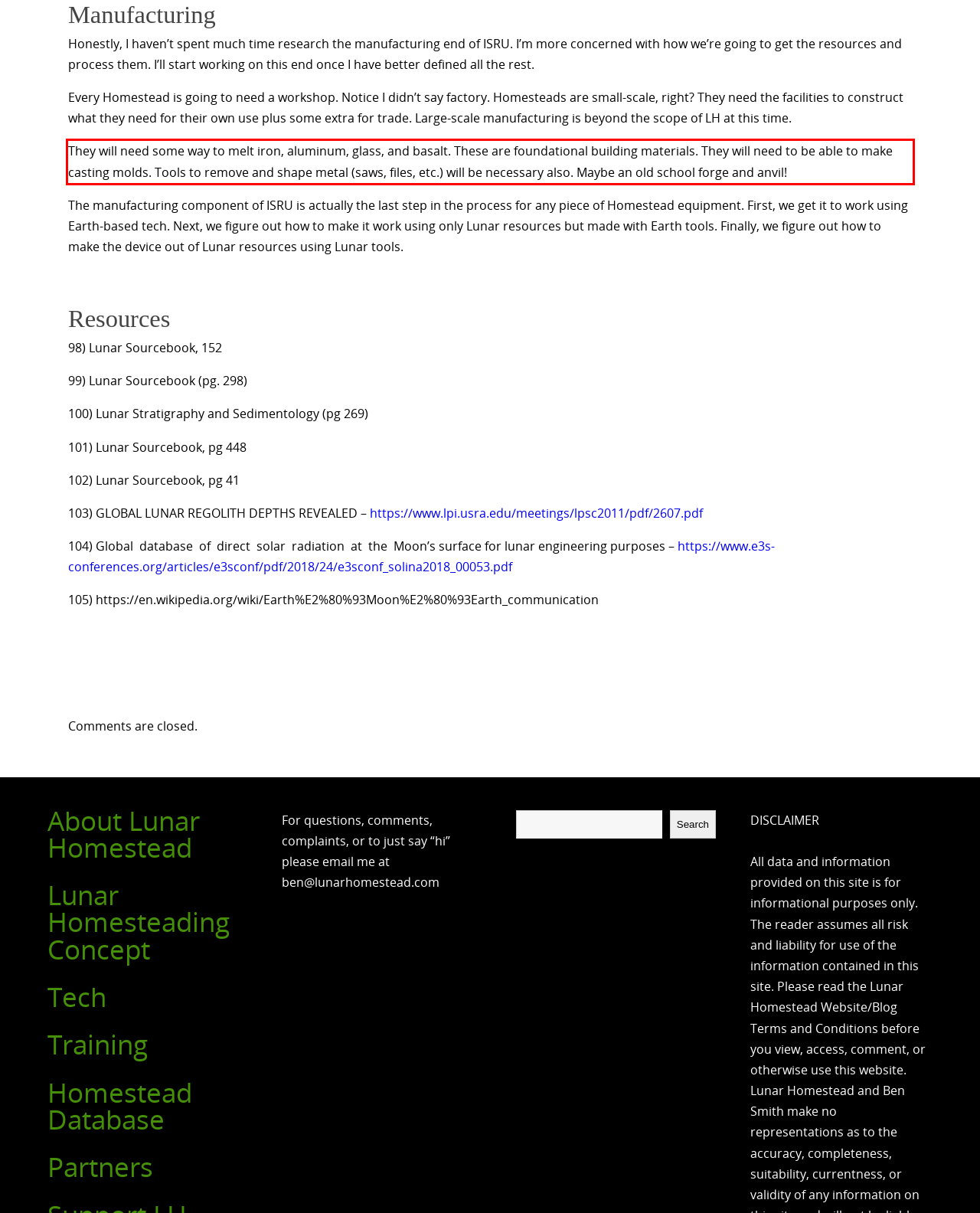You are provided with a webpage screenshot that includes a red rectangle bounding box. Extract the text content from within the bounding box using OCR.

They will need some way to melt iron, aluminum, glass, and basalt. These are foundational building materials. They will need to be able to make casting molds. Tools to remove and shape metal (saws, files, etc.) will be necessary also. Maybe an old school forge and anvil!